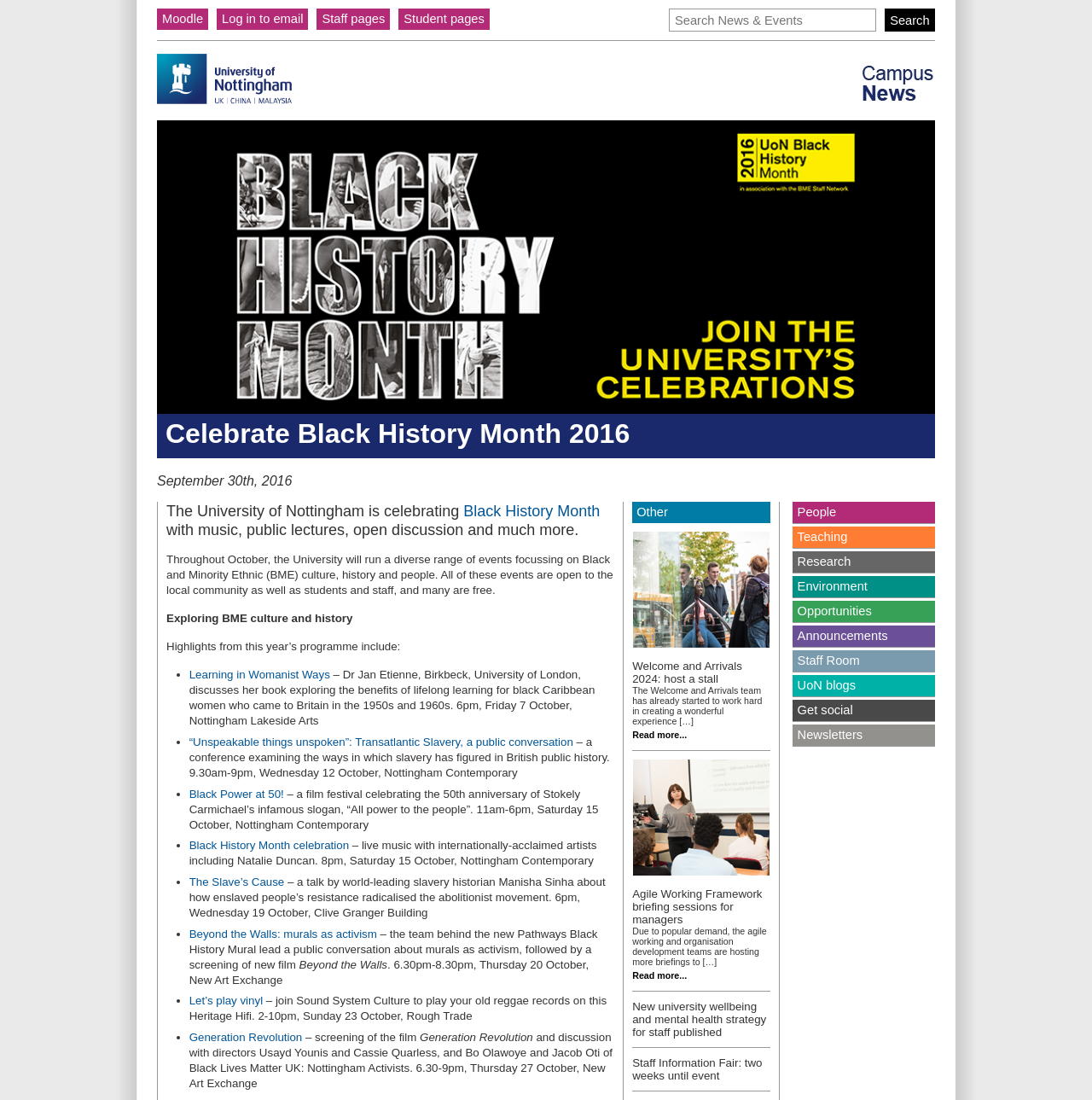What is the name of the film festival on 15 October?
Based on the visual content, answer with a single word or a brief phrase.

Black Power at 50!